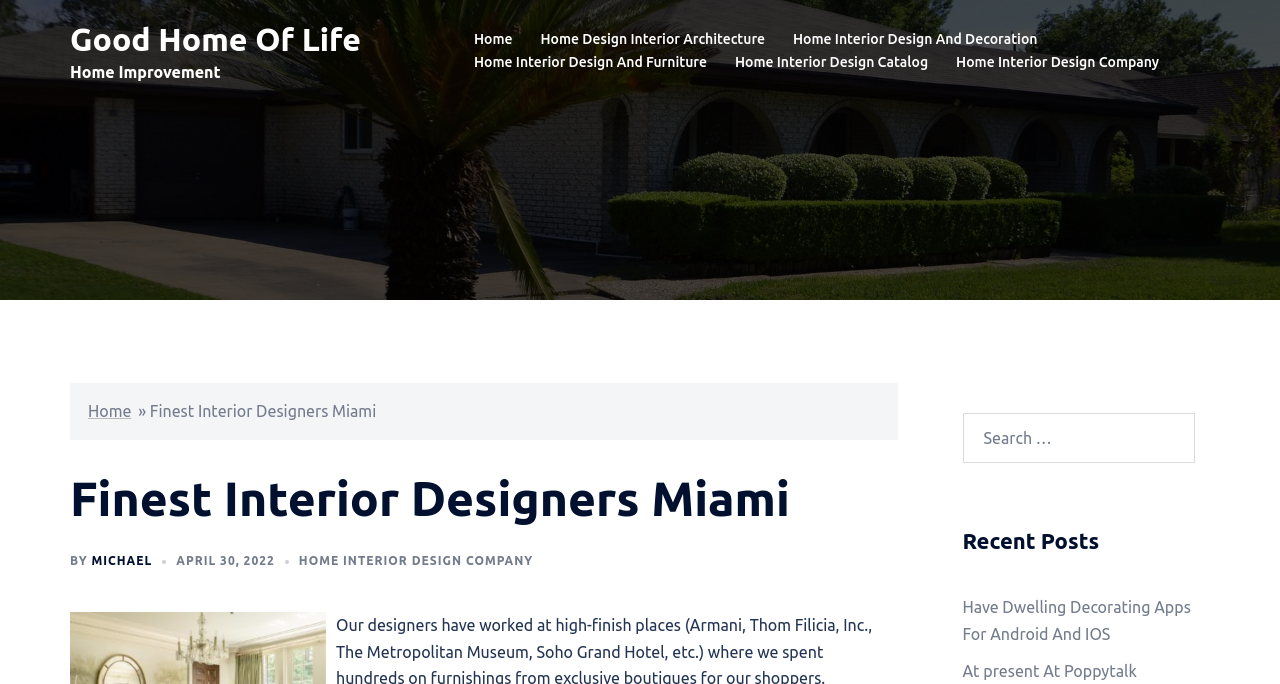Identify the bounding box of the HTML element described as: "Good Home Of Life".

[0.055, 0.031, 0.282, 0.083]